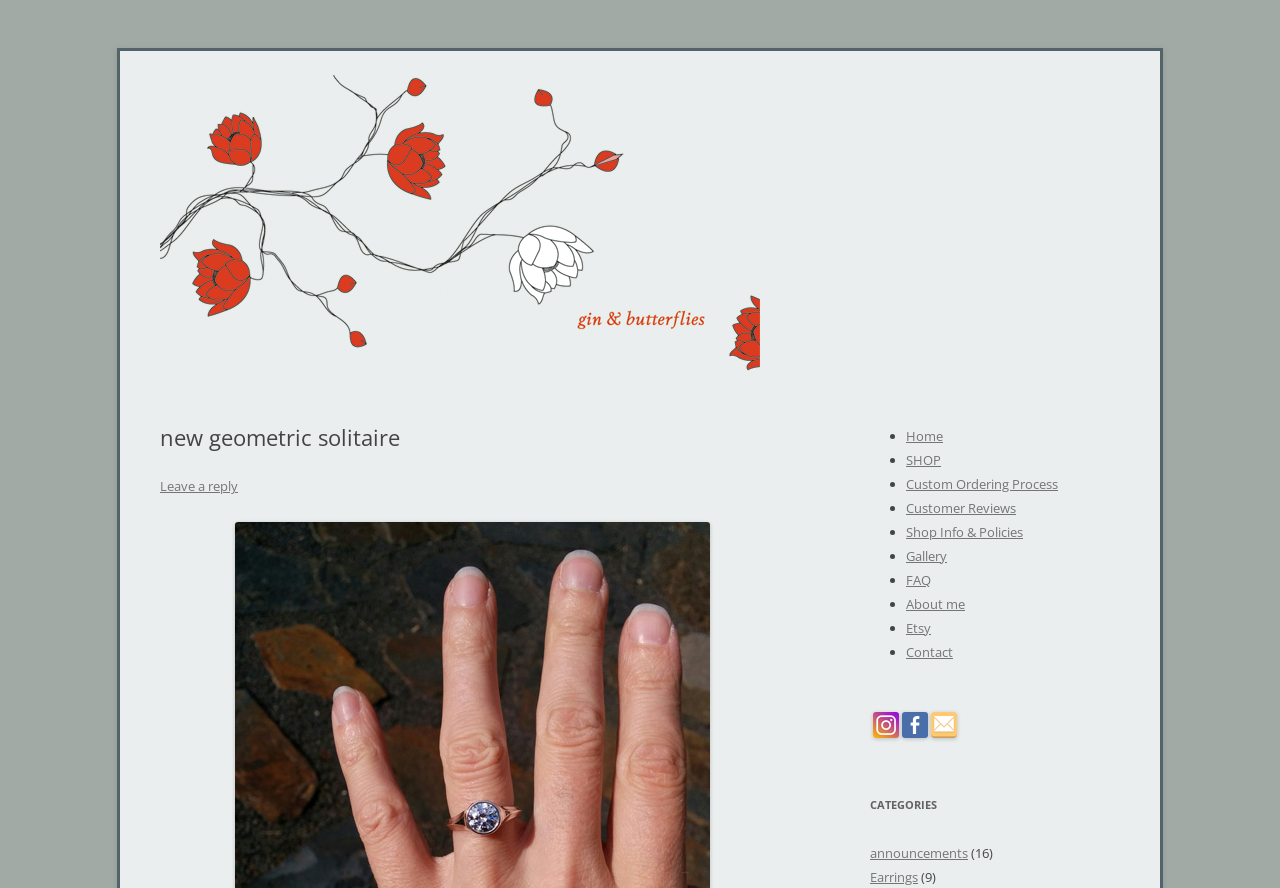Please find the bounding box coordinates in the format (top-left x, top-left y, bottom-right x, bottom-right y) for the given element description. Ensure the coordinates are floating point numbers between 0 and 1. Description: FAQ

[0.708, 0.643, 0.727, 0.663]